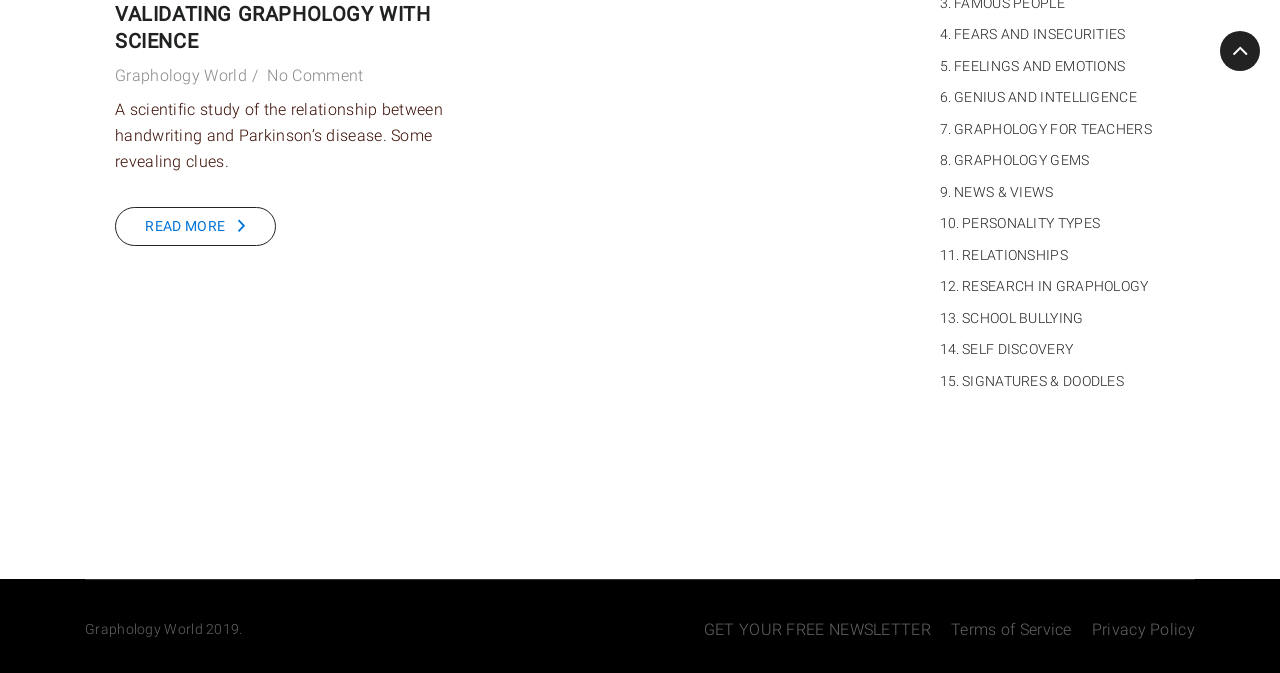Given the webpage screenshot, identify the bounding box of the UI element that matches this description: "Relationships".

[0.752, 0.367, 0.834, 0.391]